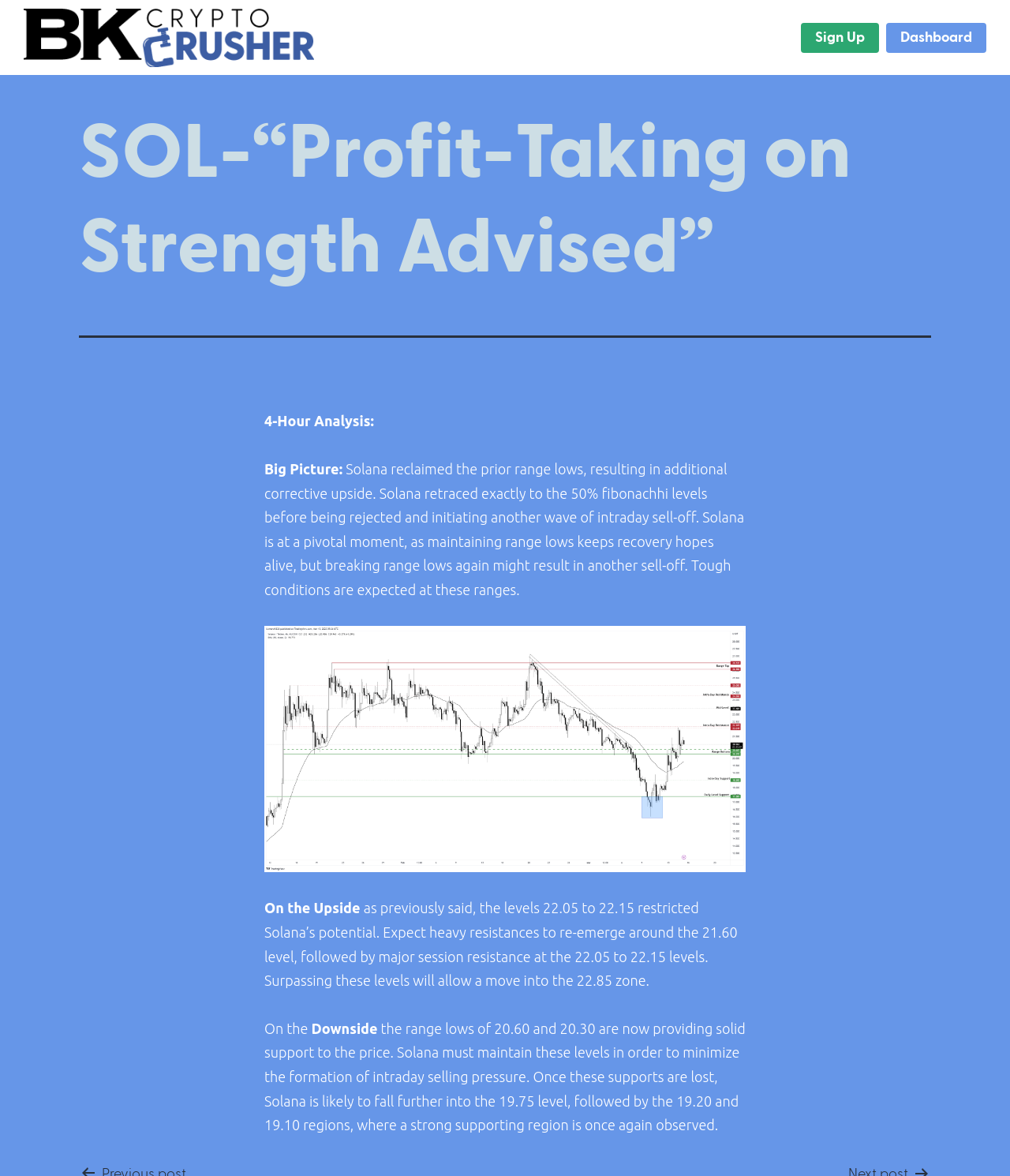Give a concise answer using one word or a phrase to the following question:
What is the expected resistance level on the upside?

21.60 level